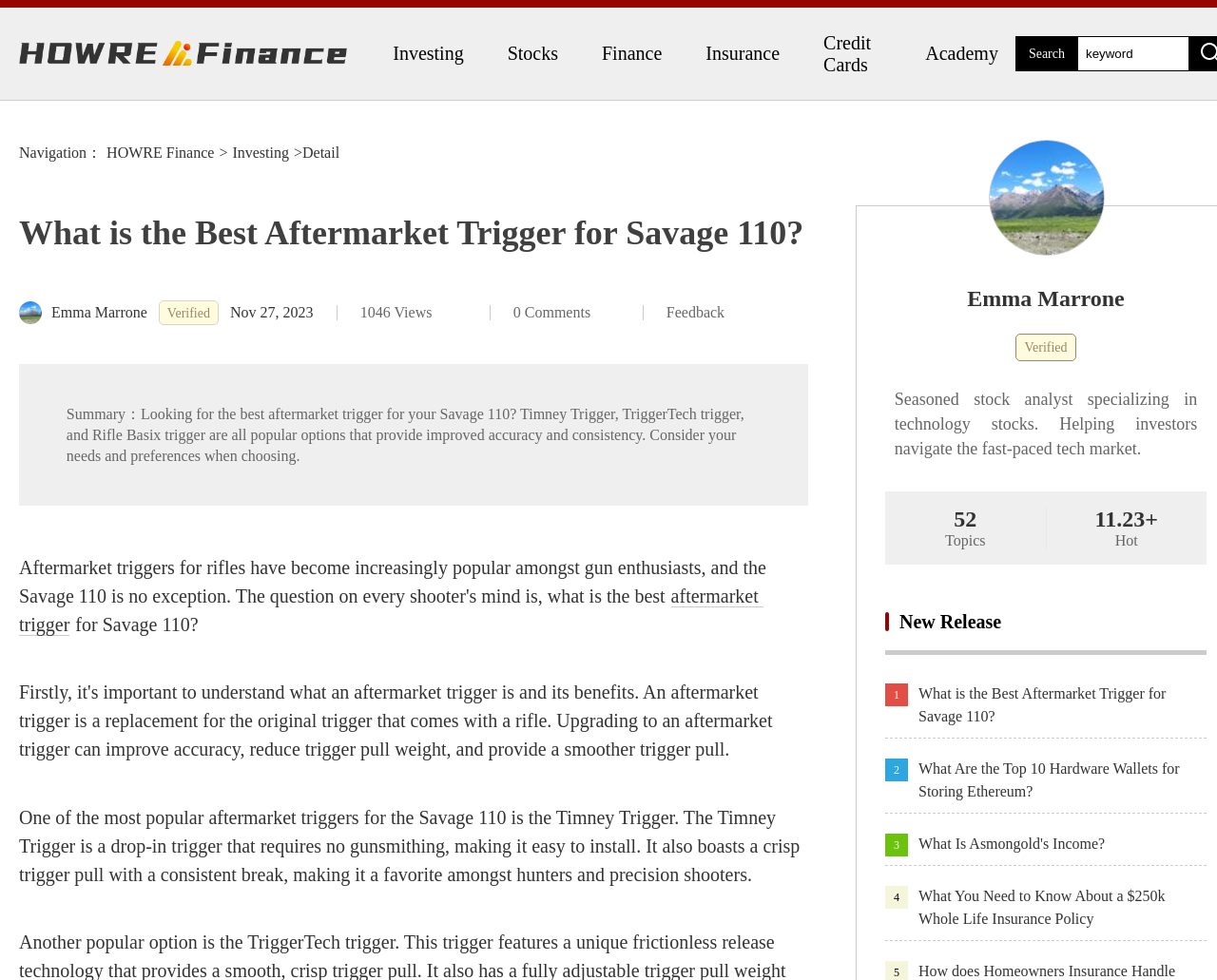Please identify the coordinates of the bounding box that should be clicked to fulfill this instruction: "Read the article by Emma Marrone".

[0.016, 0.307, 0.121, 0.33]